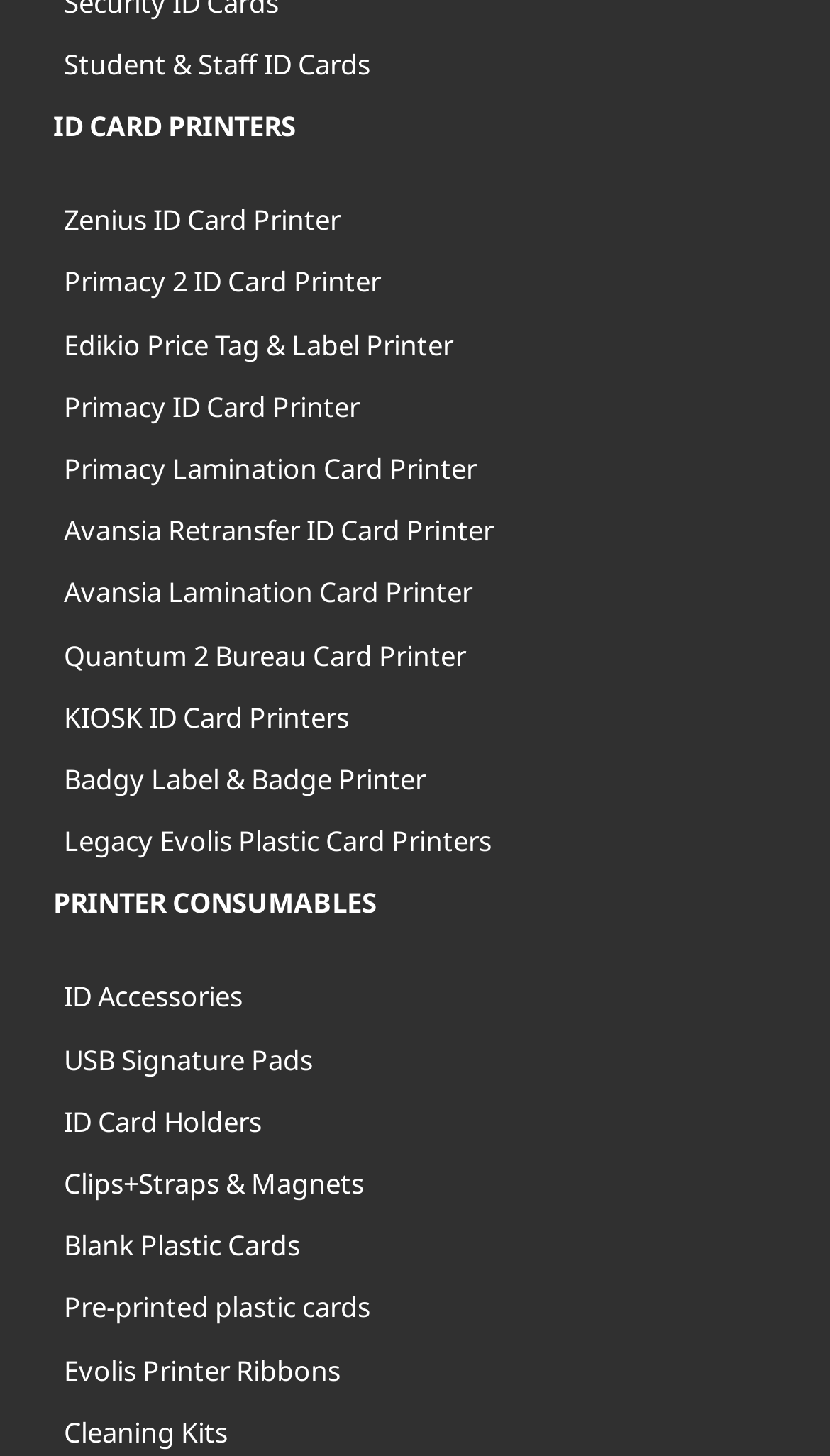What is the category below ID card printers?
Use the screenshot to answer the question with a single word or phrase.

Printer Consumables